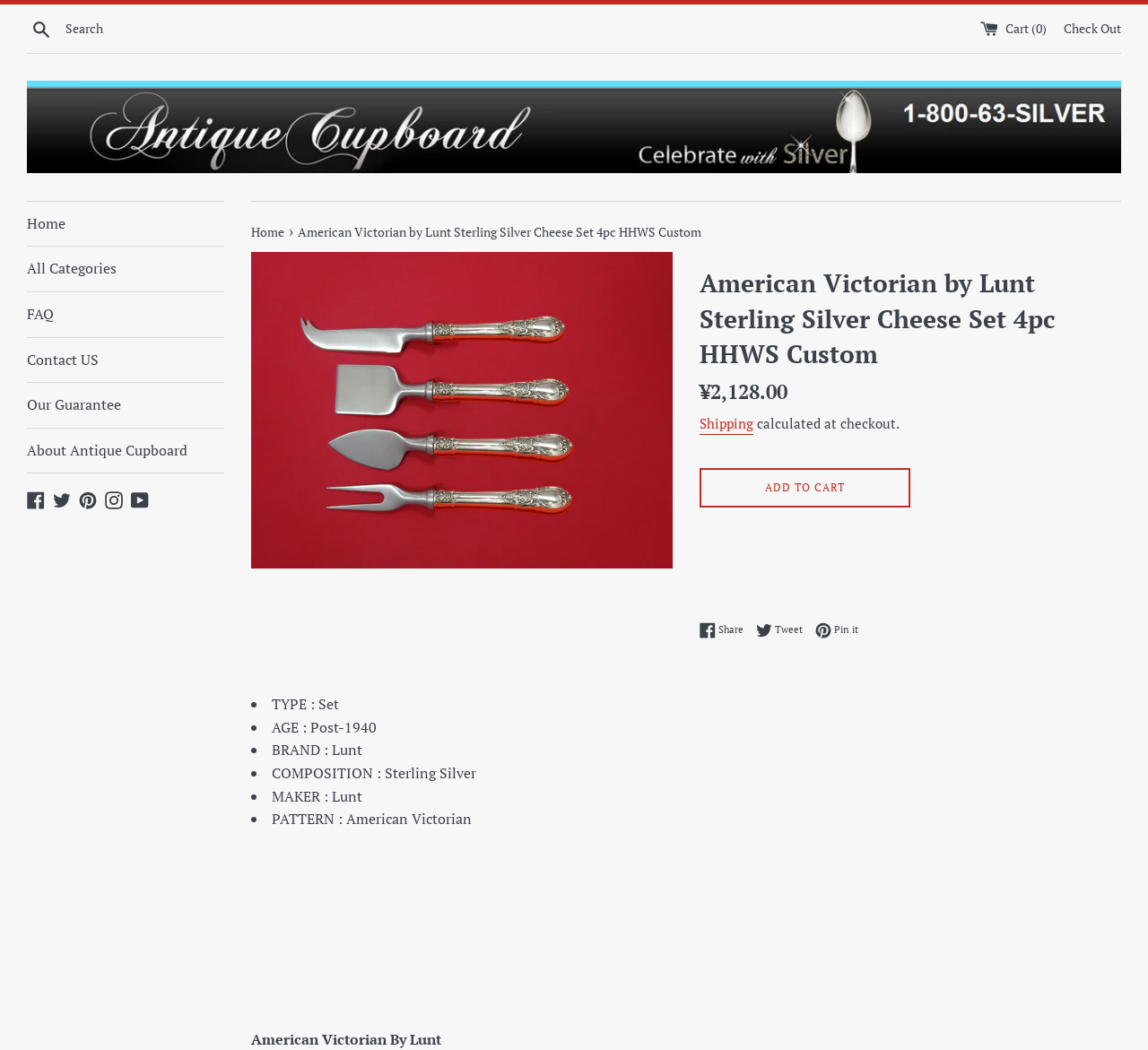What is the price of the cheese set?
Please provide an in-depth and detailed response to the question.

I found the answer by looking at the section that says 'Regular price' and then the price is listed as '¥2,128.00'.